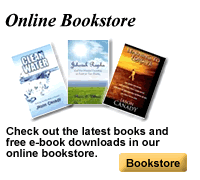Craft a detailed explanation of the image.

This image features a promotional banner for the "Online Bookstore" associated with the Moriah Institute of Christian Studies. The banner showcases three book covers: 

1. **"Clean Water" by James Cannady** - likely focusing on themes related to environmental issues or social justice.
2. **"Spiritual Rights"** - suggesting exploration of spiritual or philosophical concepts.
3. **A third book, with the title and author not clearly visible, but it appears to align with the themes of empowerment or inspiration.

Accompanying the visuals is the text "Check out the latest books and free e-book downloads in our online bookstore," inviting viewers to explore new literary offerings. A button labeled "Bookstore" prominently appears, encouraging direct access to the online platform for purchasing or downloading materials. This resource aims to provide accessible educational and spiritual literature.